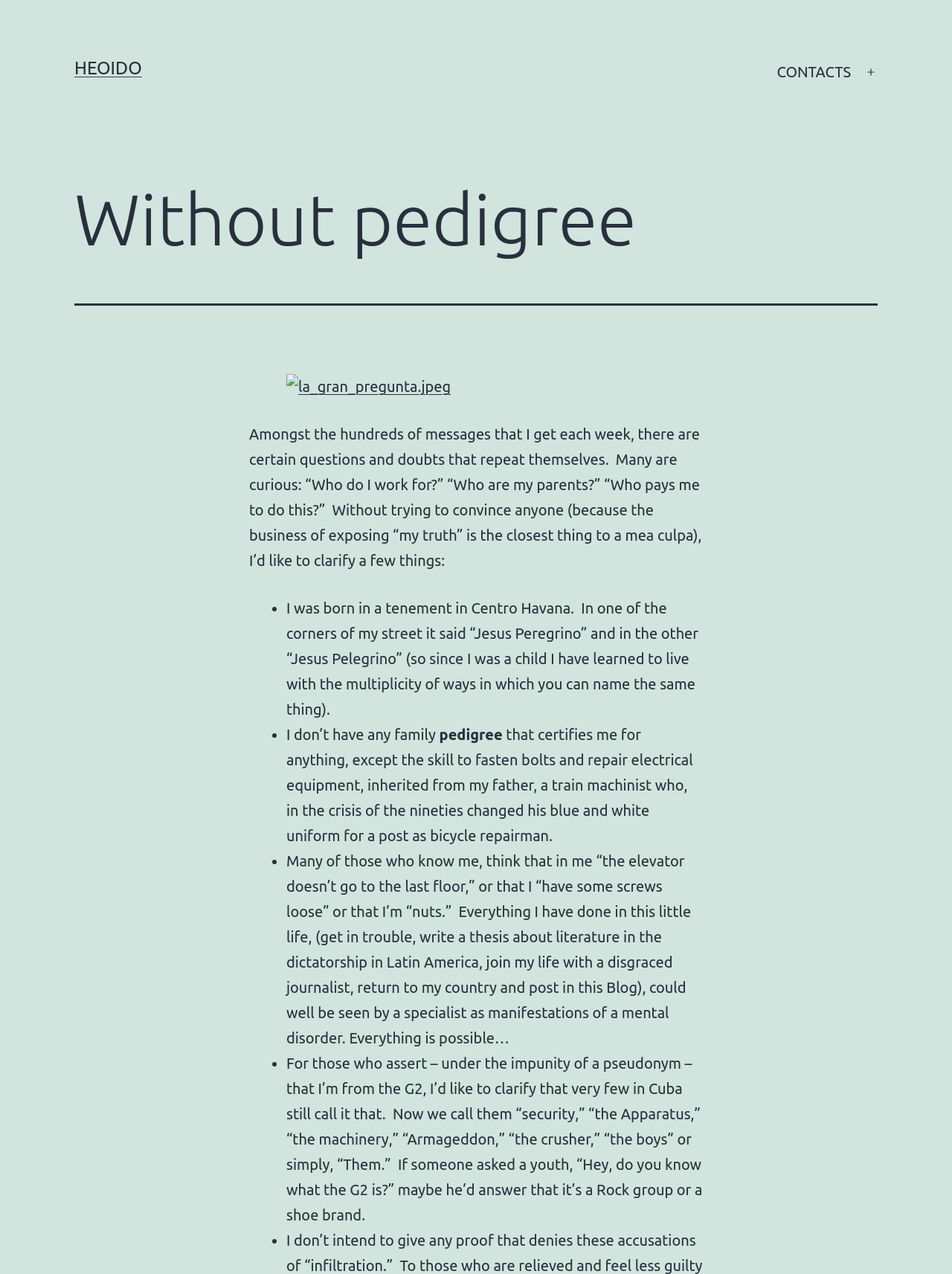Please find the bounding box coordinates (top-left x, top-left y, bottom-right x, bottom-right y) in the screenshot for the UI element described as follows: Contact webmaster

None